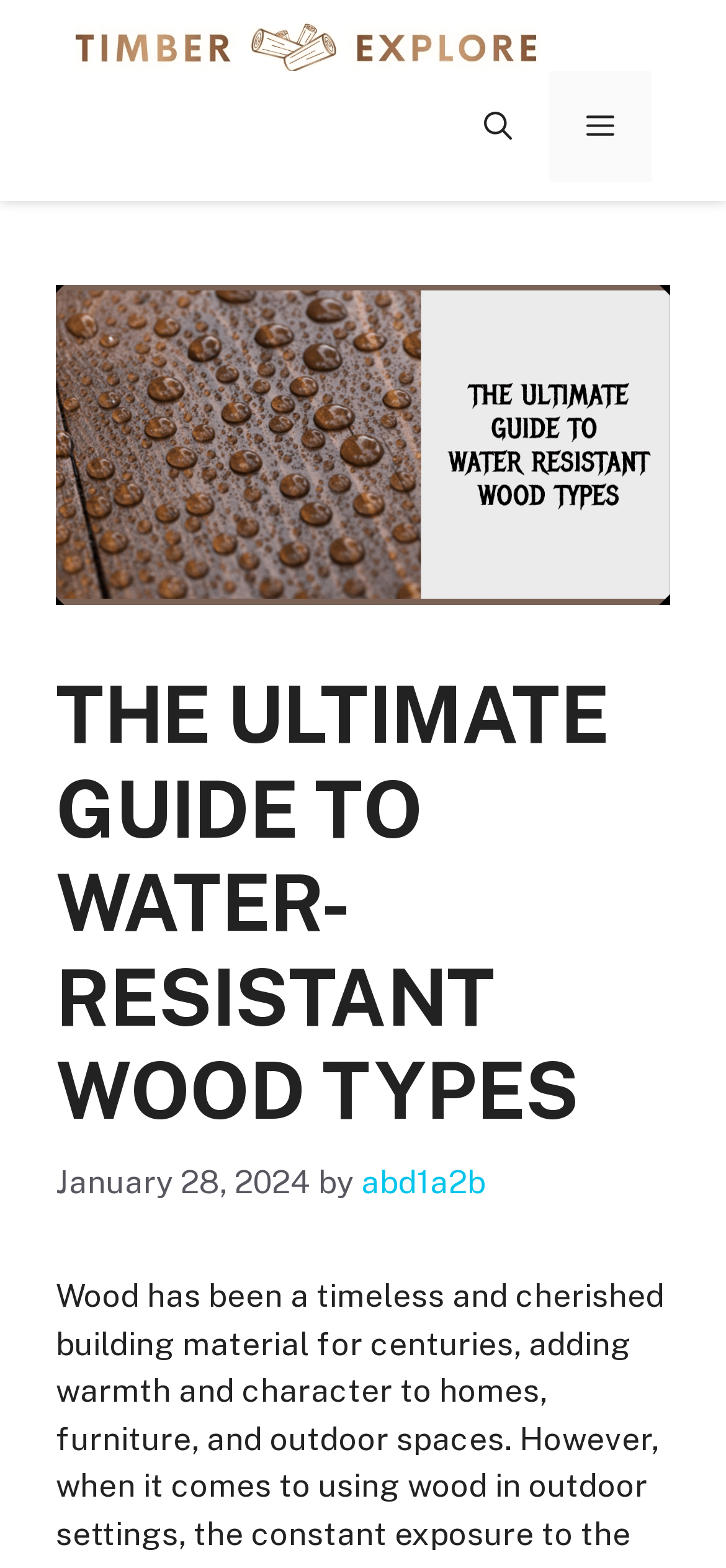Produce an elaborate caption capturing the essence of the webpage.

The webpage is about exploring different types of water-resistant wood, with a focus on expert insights and benefits. At the top, there is a banner with the site's name, accompanied by a link to "Timber Explore" with an associated image. To the right of the banner, there is a navigation section with a mobile toggle button, an "Open search" button, and a "MENU" button that controls the primary menu.

Below the navigation section, there is a large image related to water-resistant wood, taking up most of the width. Underneath the image, there is a header section with the title "THE ULTIMATE GUIDE TO WATER-RESISTANT WOOD TYPES" in a prominent font. 

To the right of the title, there is a timestamp indicating the publication date, "January 28, 2024", along with the author's name, "abd1a2b", which is a clickable link. The overall layout suggests that the webpage is an informative article or guide, with a clear structure and easy-to-read content.